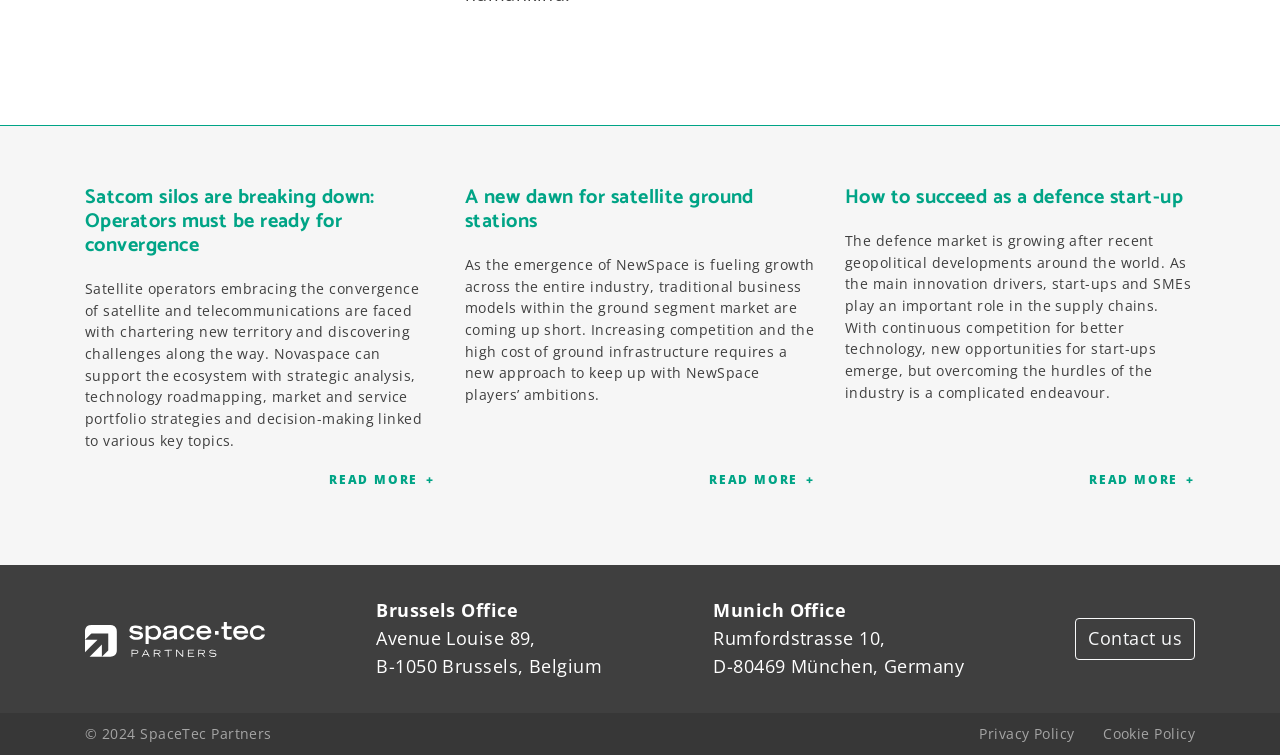Determine the bounding box coordinates for the element that should be clicked to follow this instruction: "Contact us". The coordinates should be given as four float numbers between 0 and 1, in the format [left, top, right, bottom].

[0.84, 0.819, 0.934, 0.874]